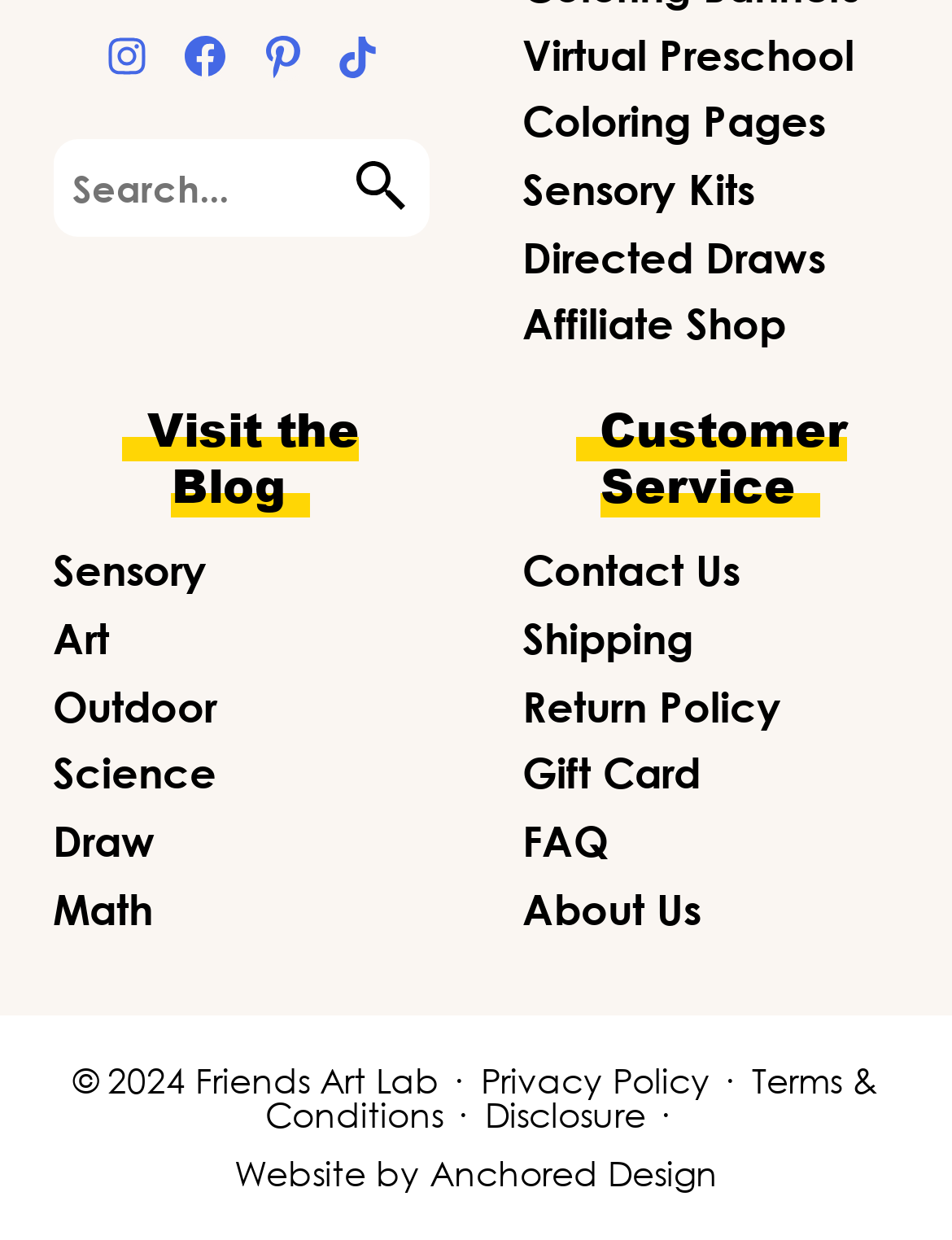How many categories are available under the 'Visit the Blog' section?
Please answer the question as detailed as possible based on the image.

I counted the number of categories under the 'Visit the Blog' section, which are Sensory, Art, Outdoor, Science, Draw, and Math, totaling 6 categories.